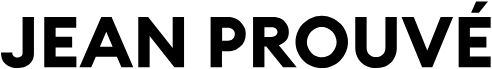Provide a comprehensive description of the image.

The image prominently features the name "JEAN PROUVÉ" in a stylized, bold font, reflecting the significance of the renowned French architect and designer. The design captures attention with its clean lines and contemporary aesthetic, mirroring Prouvé's innovative approach to architecture and furniture design. This image likely serves as a visual header or logo for an exhibition or informational content dedicated to Prouvé's contributions, emphasizing his legacy in modern architecture and construction methods. The minimalist style aligns with Prouvé's philosophy of functionality and simplicity, presenting his name as not just a label, but as an emblem of modernist ideals.